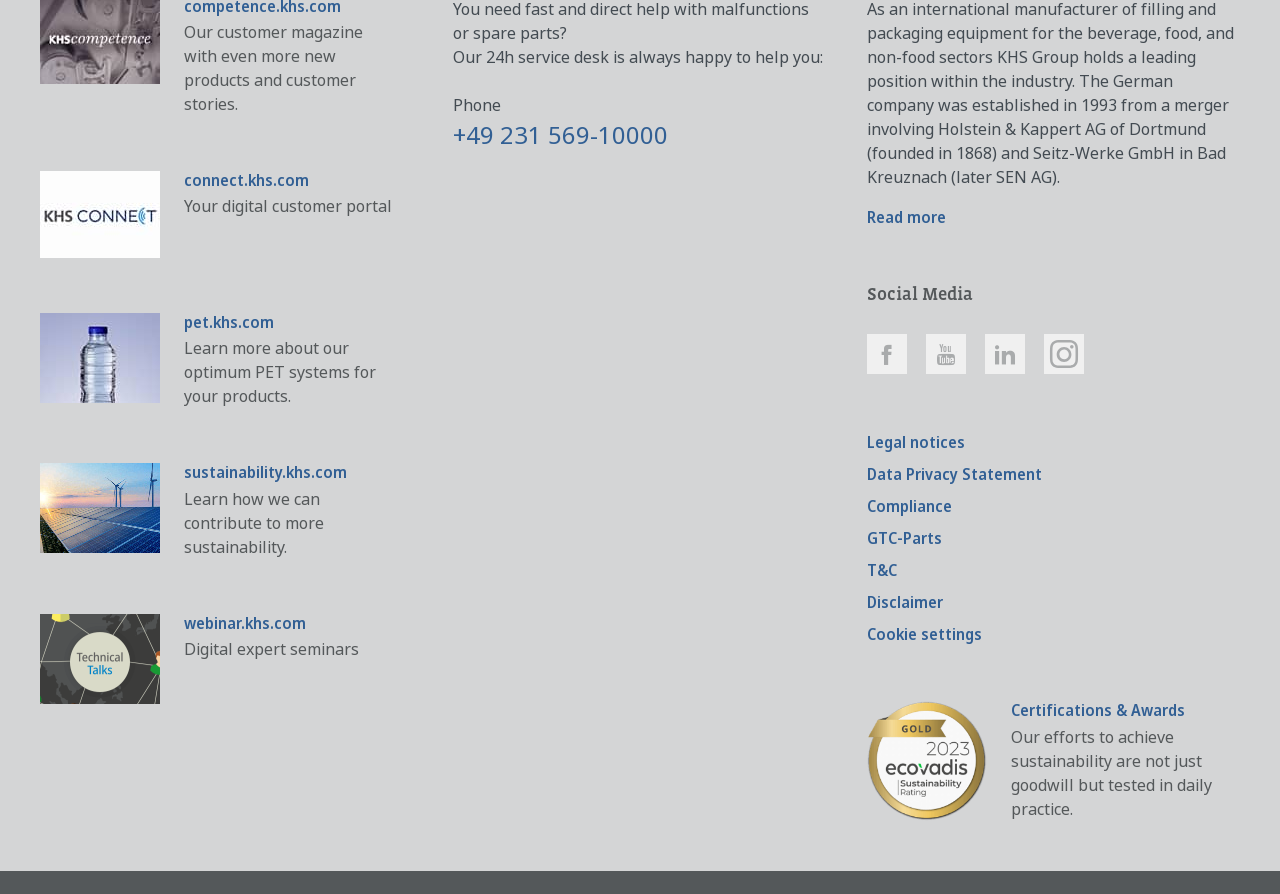Find the bounding box coordinates of the area to click in order to follow the instruction: "Visit the Facebook page".

[0.677, 0.374, 0.708, 0.419]